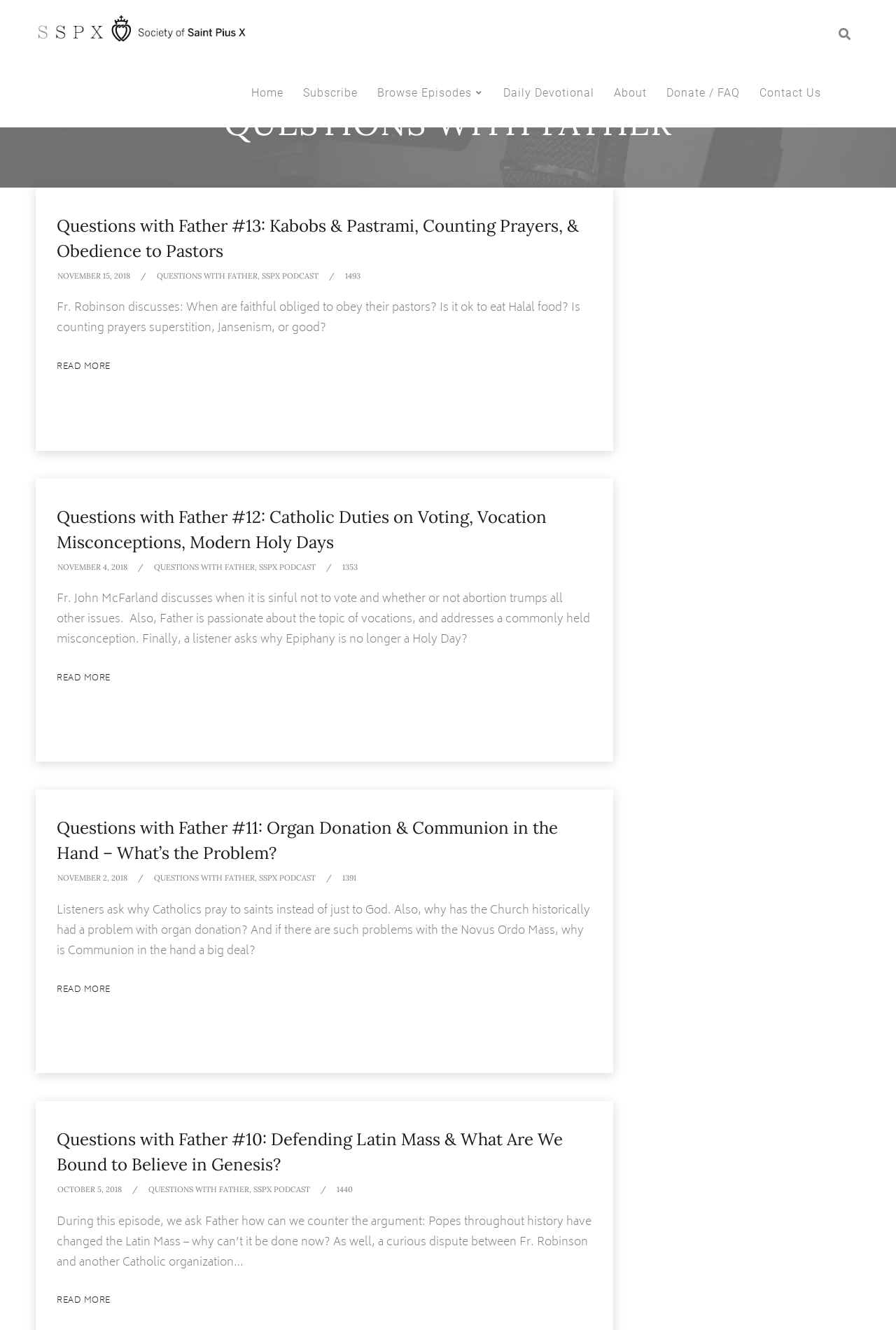Please answer the following question as detailed as possible based on the image: 
How many episodes are listed on this page?

By counting the number of episode headings on the webpage, we can see that there are four episodes listed: 'Questions with Father #13', 'Questions with Father #12', 'Questions with Father #11', and 'Questions with Father #10'.